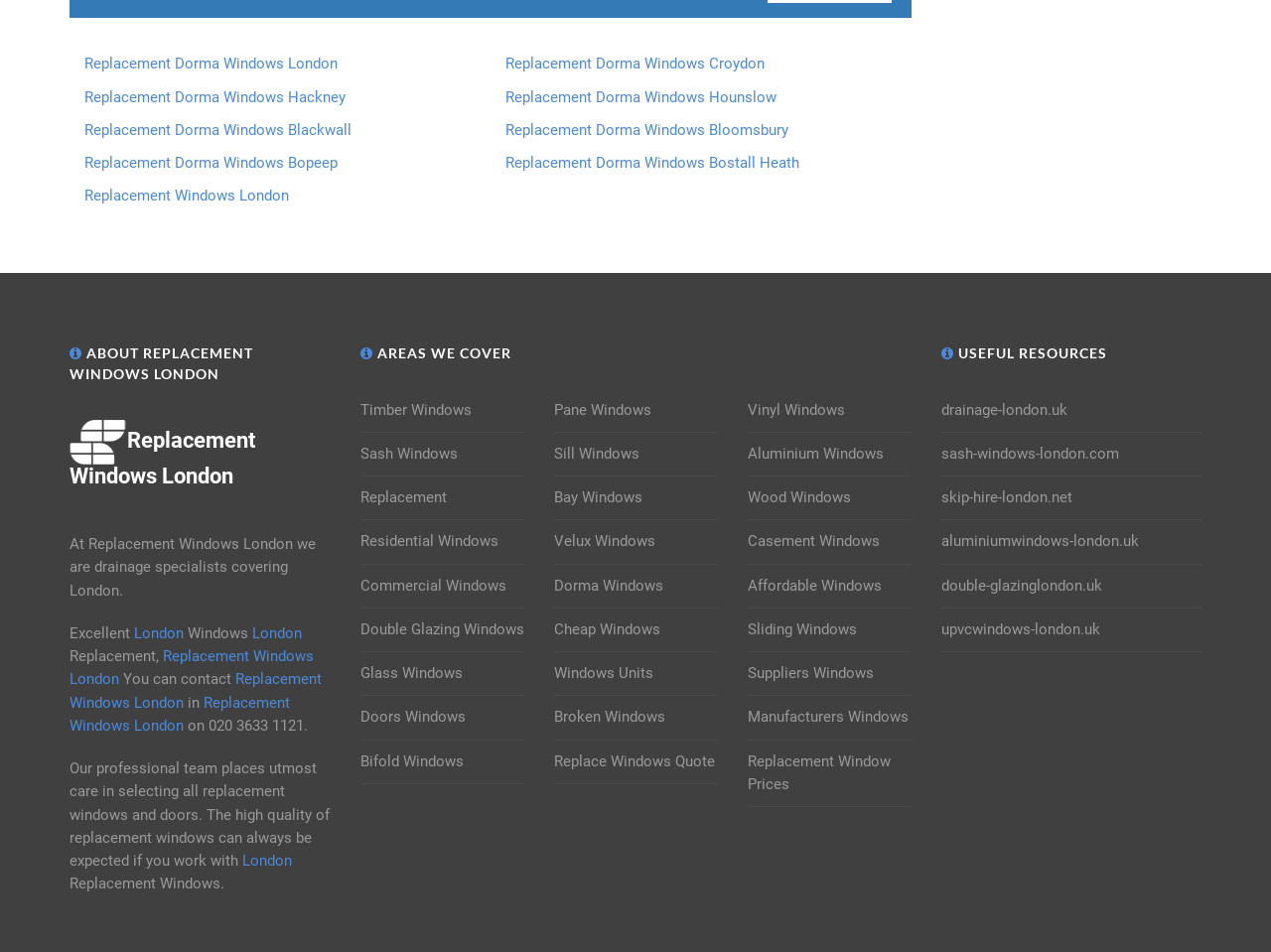What types of windows does the company offer?
From the details in the image, answer the question comprehensively.

The company offers various types of windows, including Timber Windows, Sash Windows, Replacement Windows, Residential Windows, Commercial Windows, Double Glazing Windows, Glass Windows, Doors Windows, Bifold Windows, and many more, which can be seen in the links provided on the page.